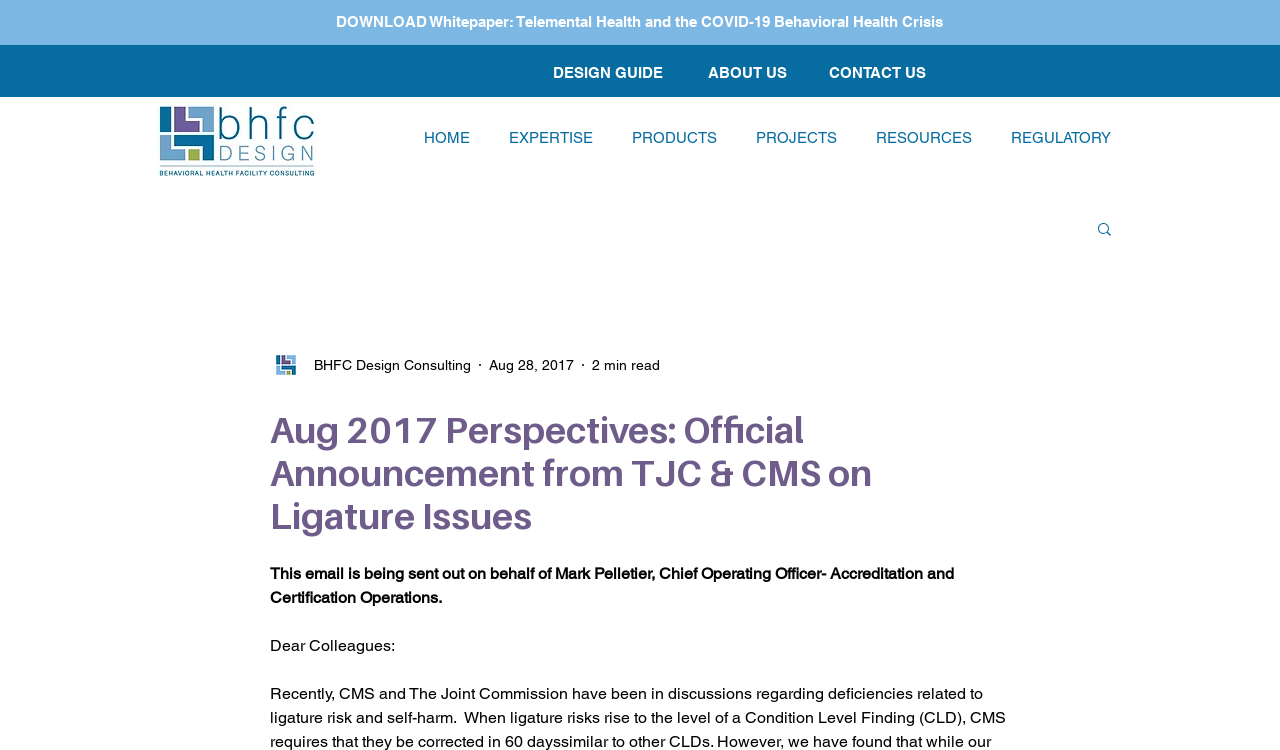Please identify the bounding box coordinates of the element that needs to be clicked to perform the following instruction: "Visit the design guide page".

[0.427, 0.076, 0.523, 0.116]